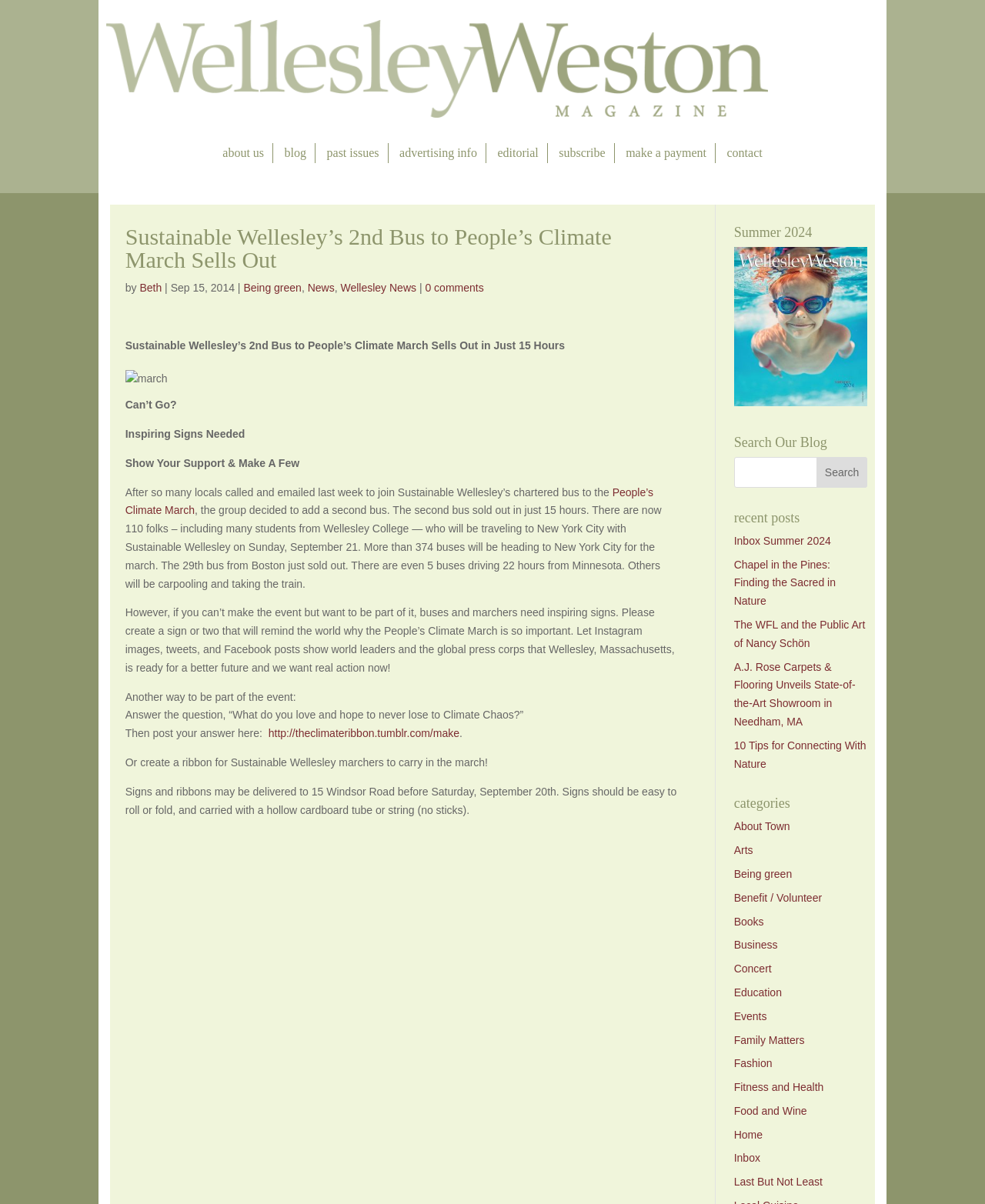Show me the bounding box coordinates of the clickable region to achieve the task as per the instruction: "Read about Sustainable Wellesley’s 2nd Bus to People’s Climate March".

[0.127, 0.168, 0.687, 0.212]